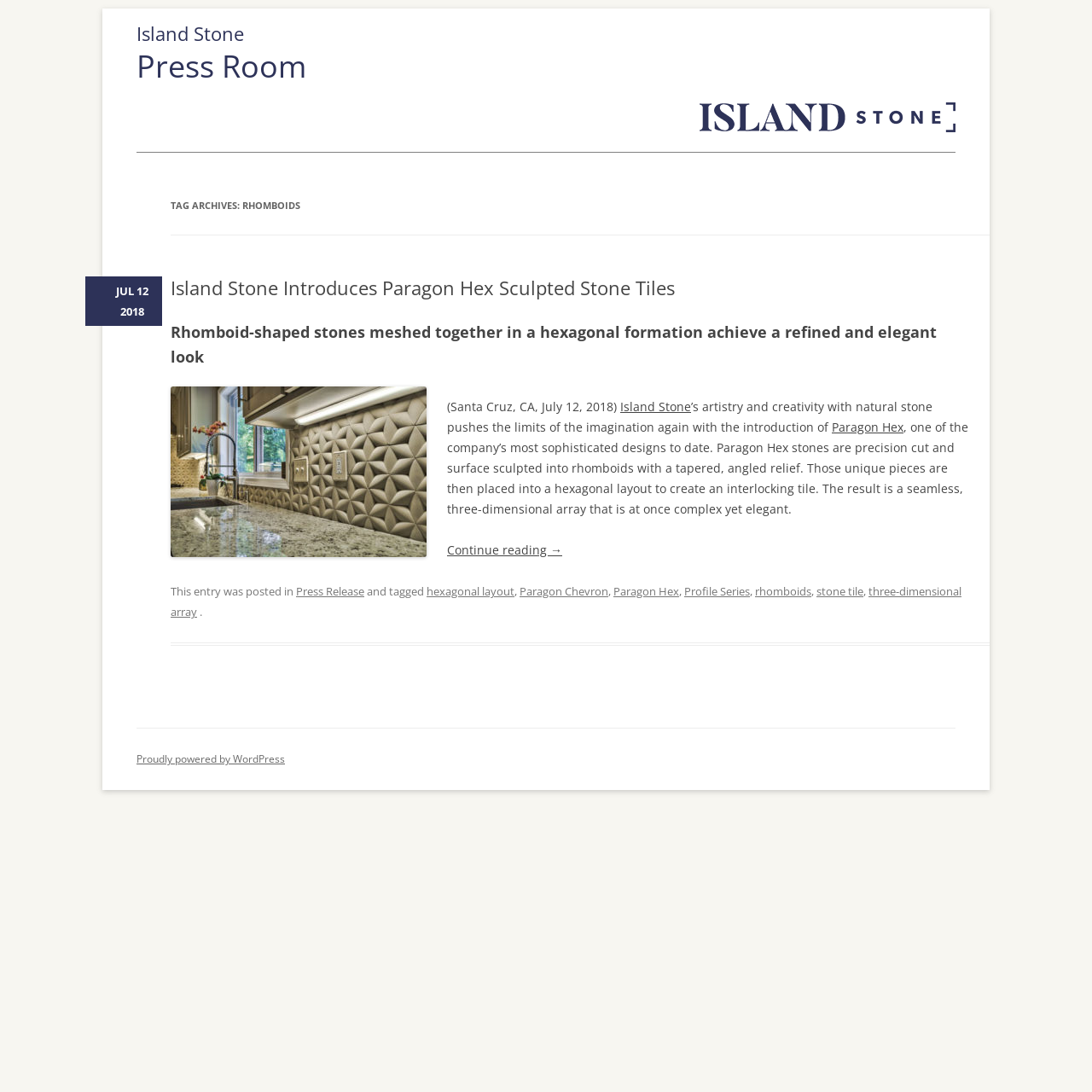What is the company introducing?
Using the visual information, respond with a single word or phrase.

Paragon Hex